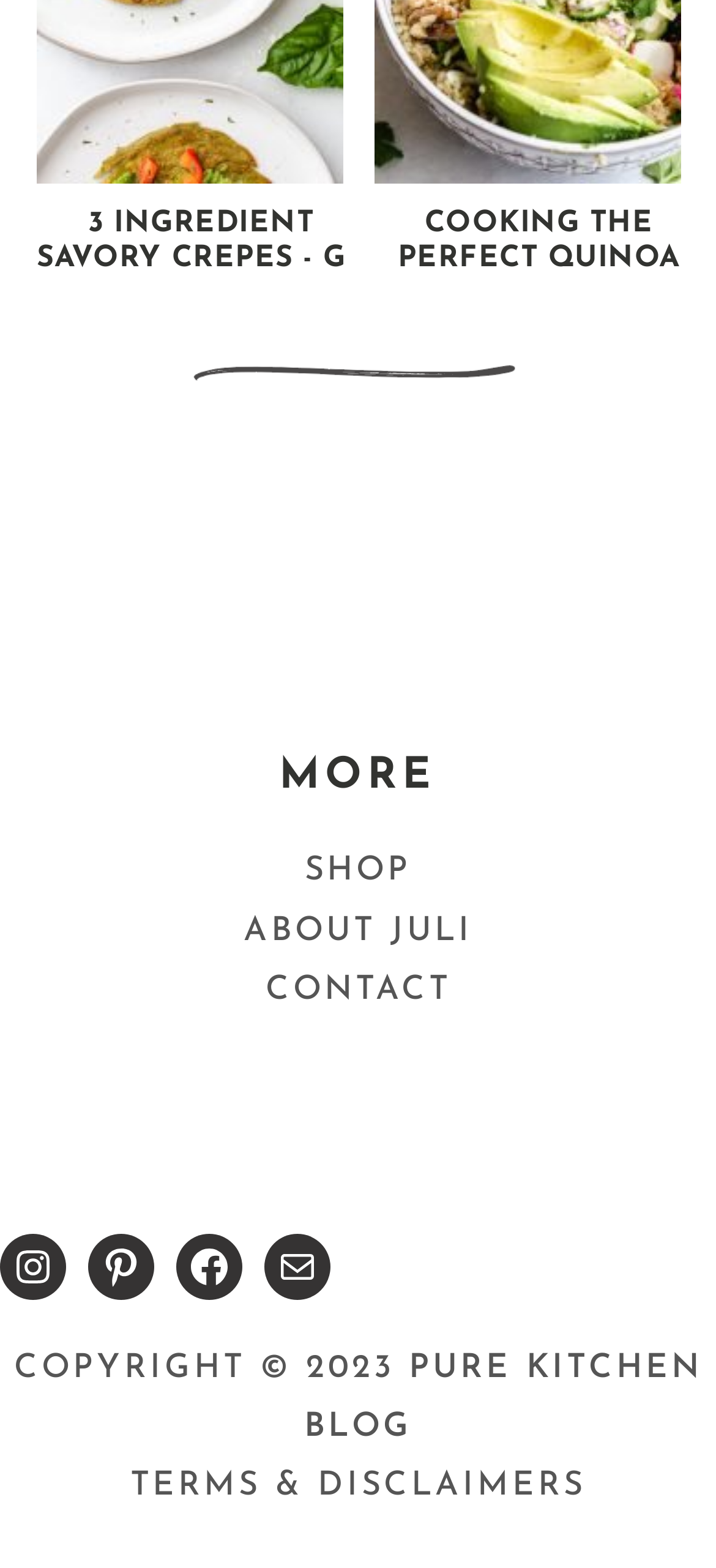Please identify the bounding box coordinates of the element that needs to be clicked to perform the following instruction: "Check out the 'INSTAGRAM' social media".

[0.0, 0.786, 0.092, 0.829]